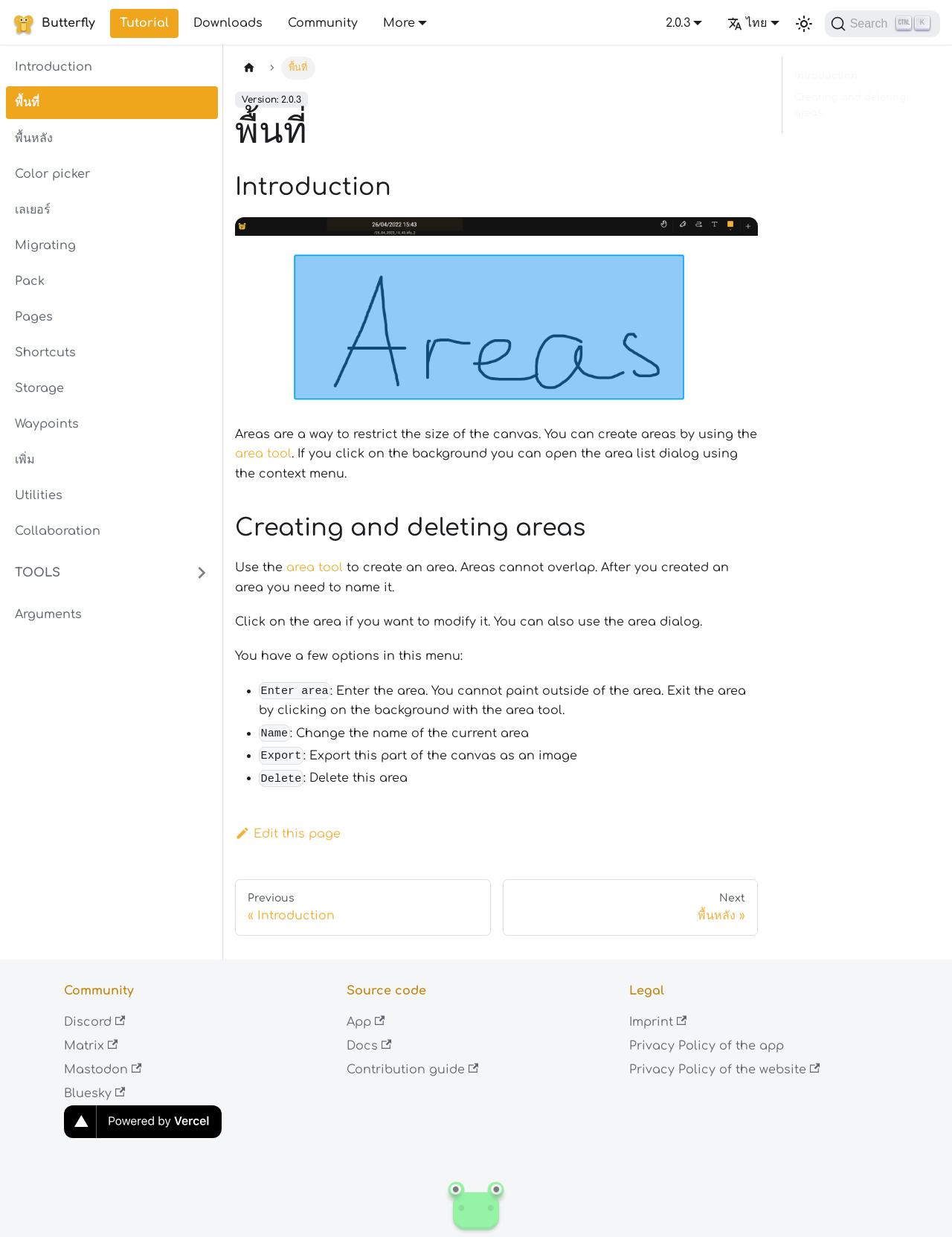Respond to the question below with a single word or phrase:
What is the version of the software?

2.0.3